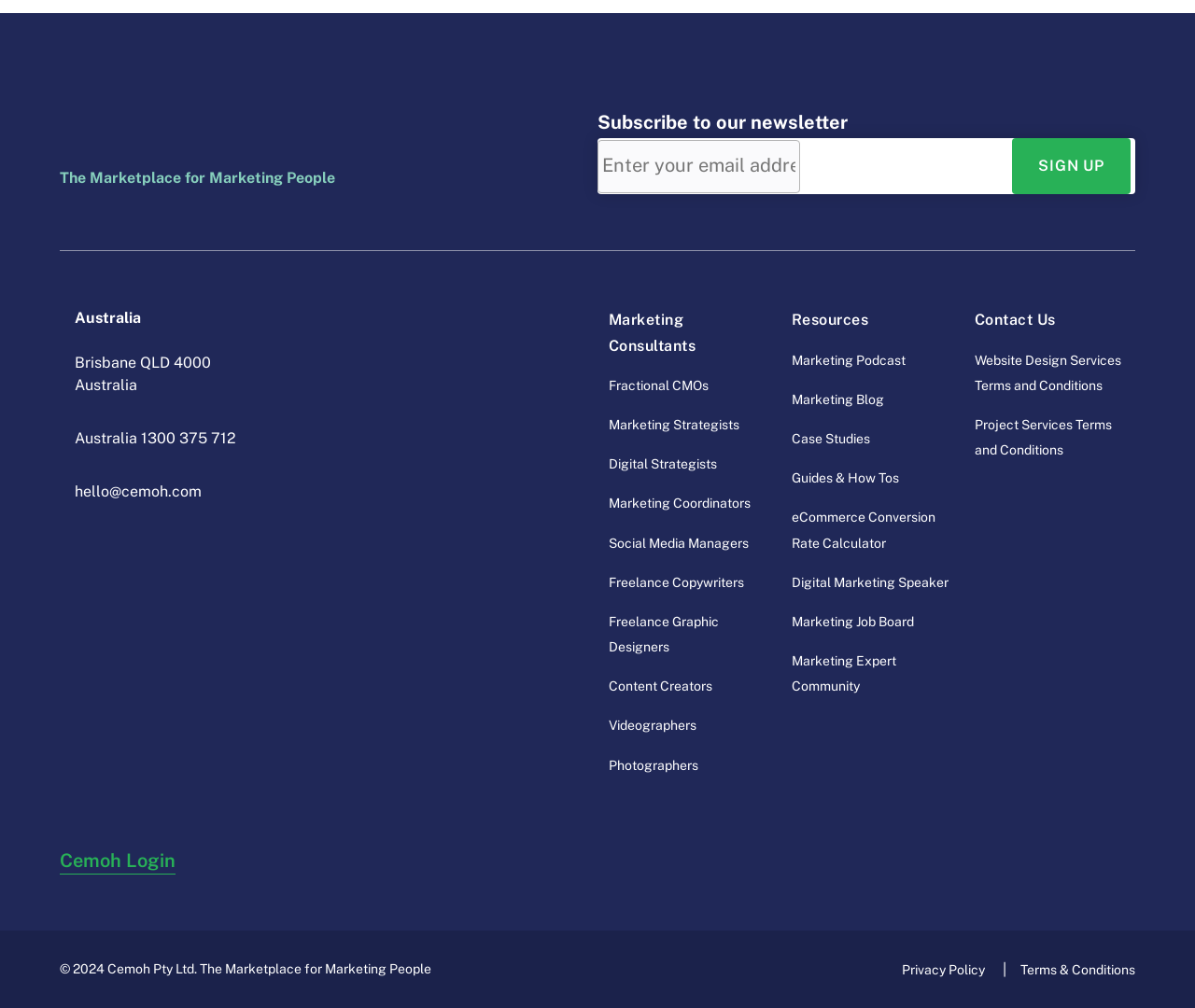Locate the bounding box coordinates of the element I should click to achieve the following instruction: "Contact us".

[0.816, 0.309, 0.884, 0.326]